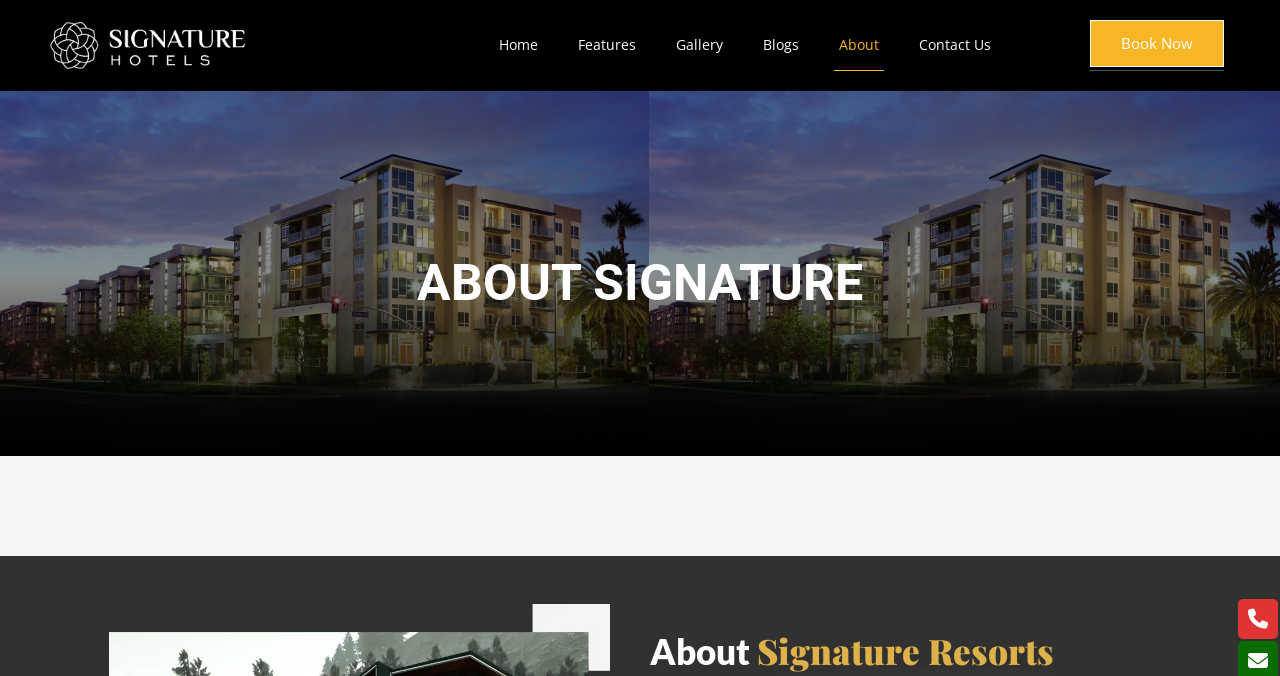Identify the bounding box coordinates of the specific part of the webpage to click to complete this instruction: "Book a room now".

[0.851, 0.03, 0.956, 0.099]